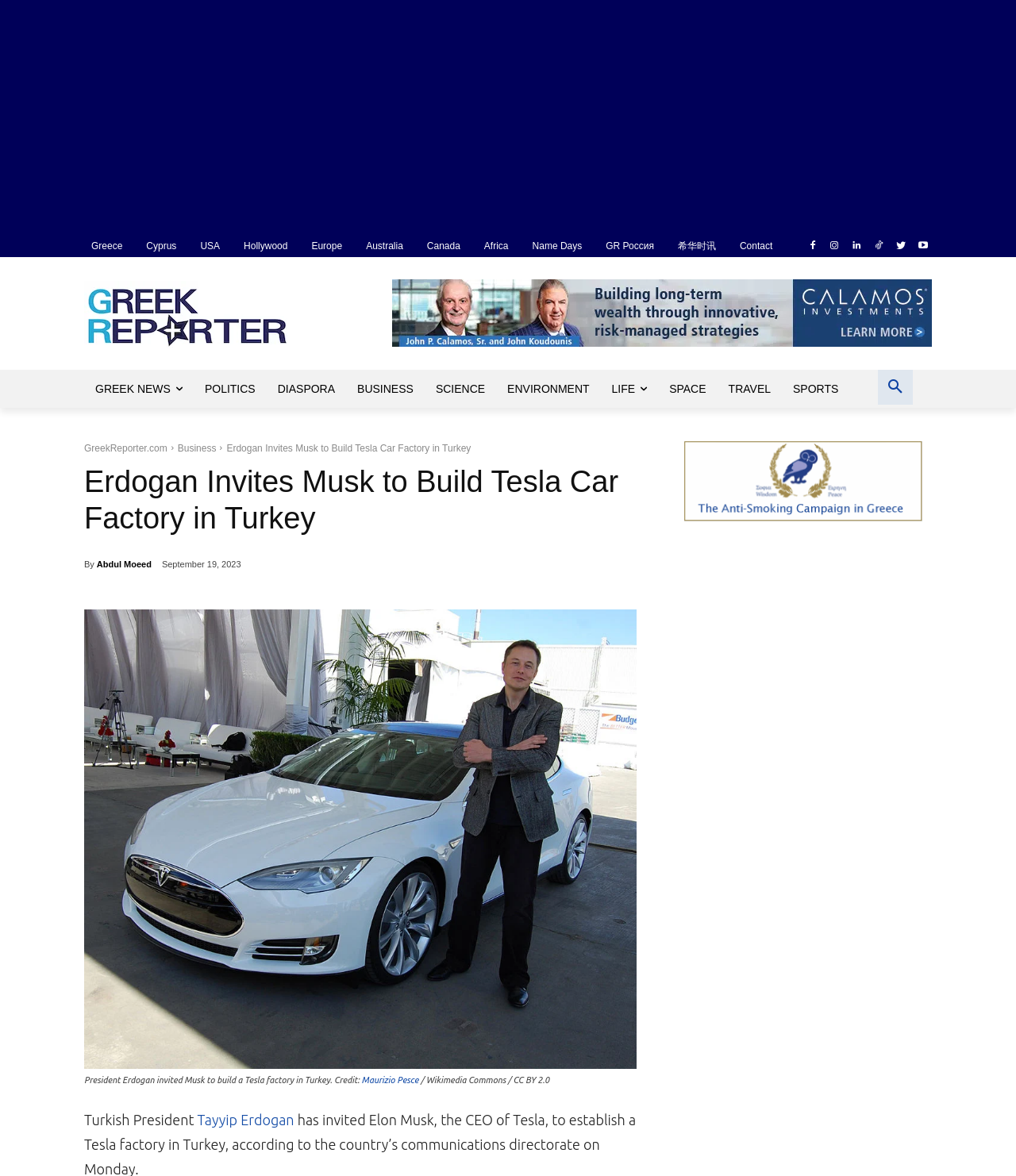Given the description of the UI element: "Space", predict the bounding box coordinates in the form of [left, top, right, bottom], with each value being a float between 0 and 1.

[0.648, 0.314, 0.706, 0.347]